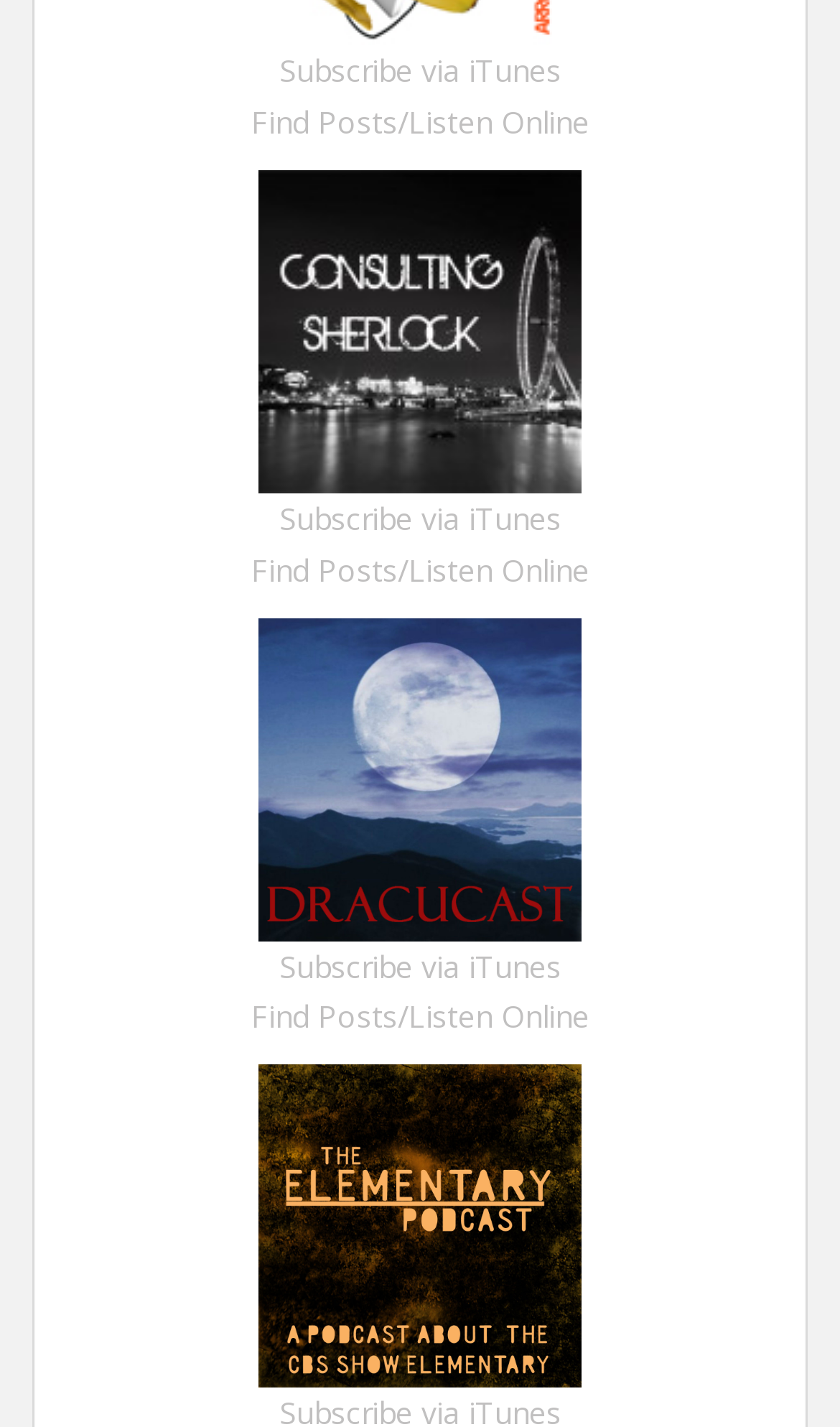Provide the bounding box coordinates for the area that should be clicked to complete the instruction: "Find Posts/Listen Online".

[0.299, 0.071, 0.701, 0.1]